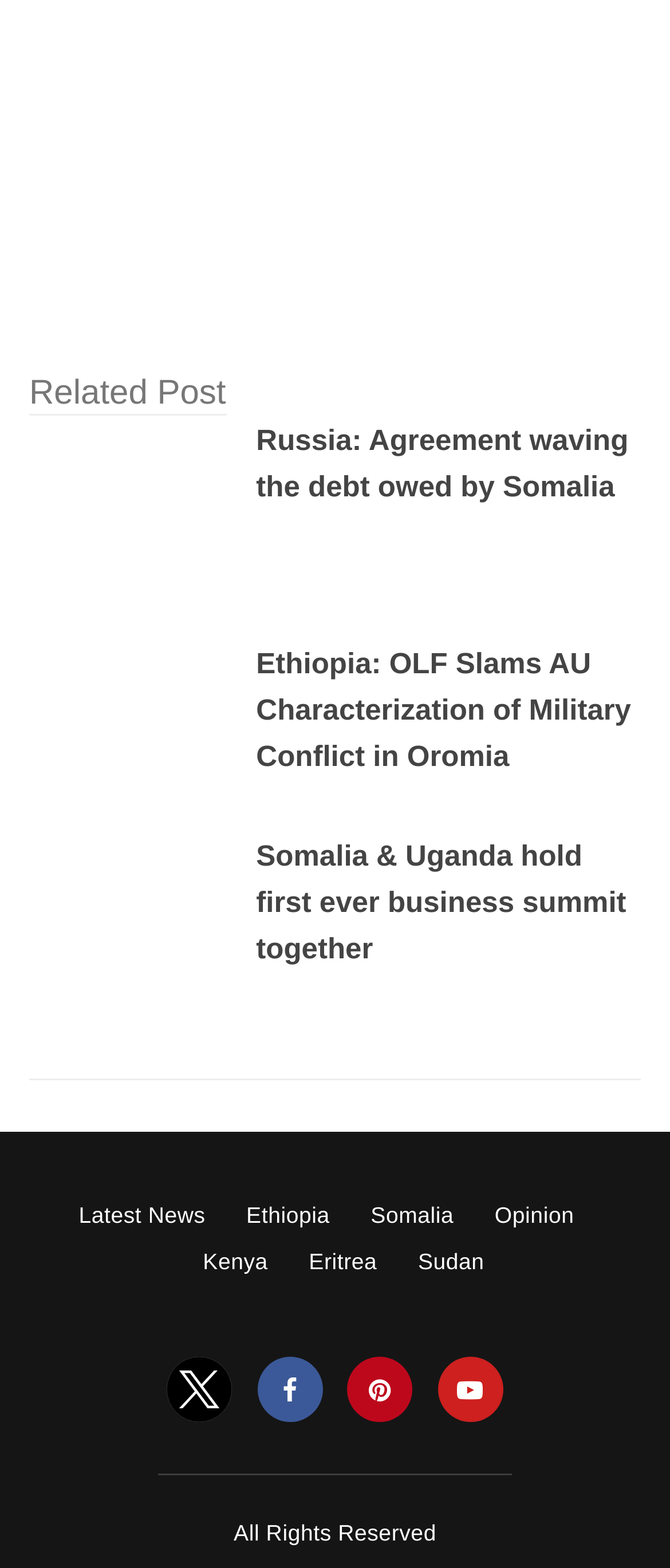Using the details in the image, give a detailed response to the question below:
What is the category of the first related post?

The first related post is 'Russia: Agreement waving the debt owed by Somalia', which indicates that the category of this post is related to Russia.